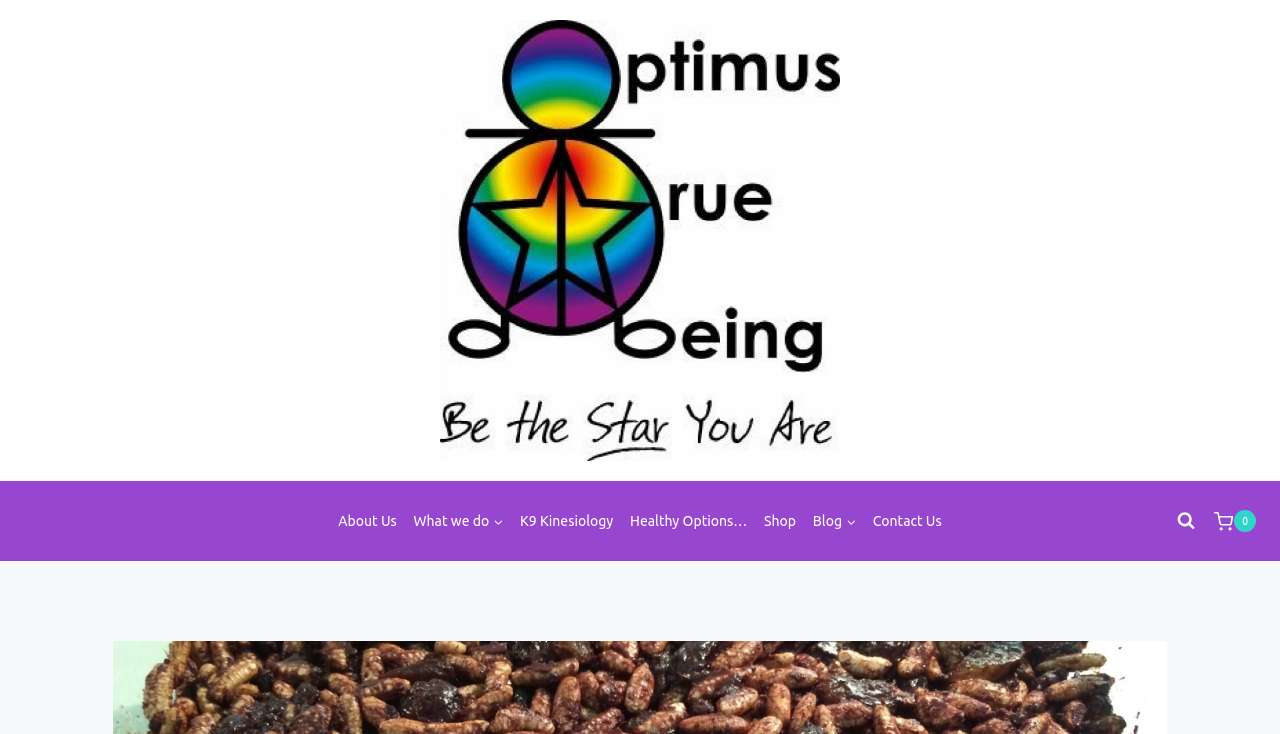What is the name of the kinesiologist?
Carefully examine the image and provide a detailed answer to the question.

I found the name 'Mandy Wheen' in the root element's text, which suggests that she is the kinesiologist associated with the website.